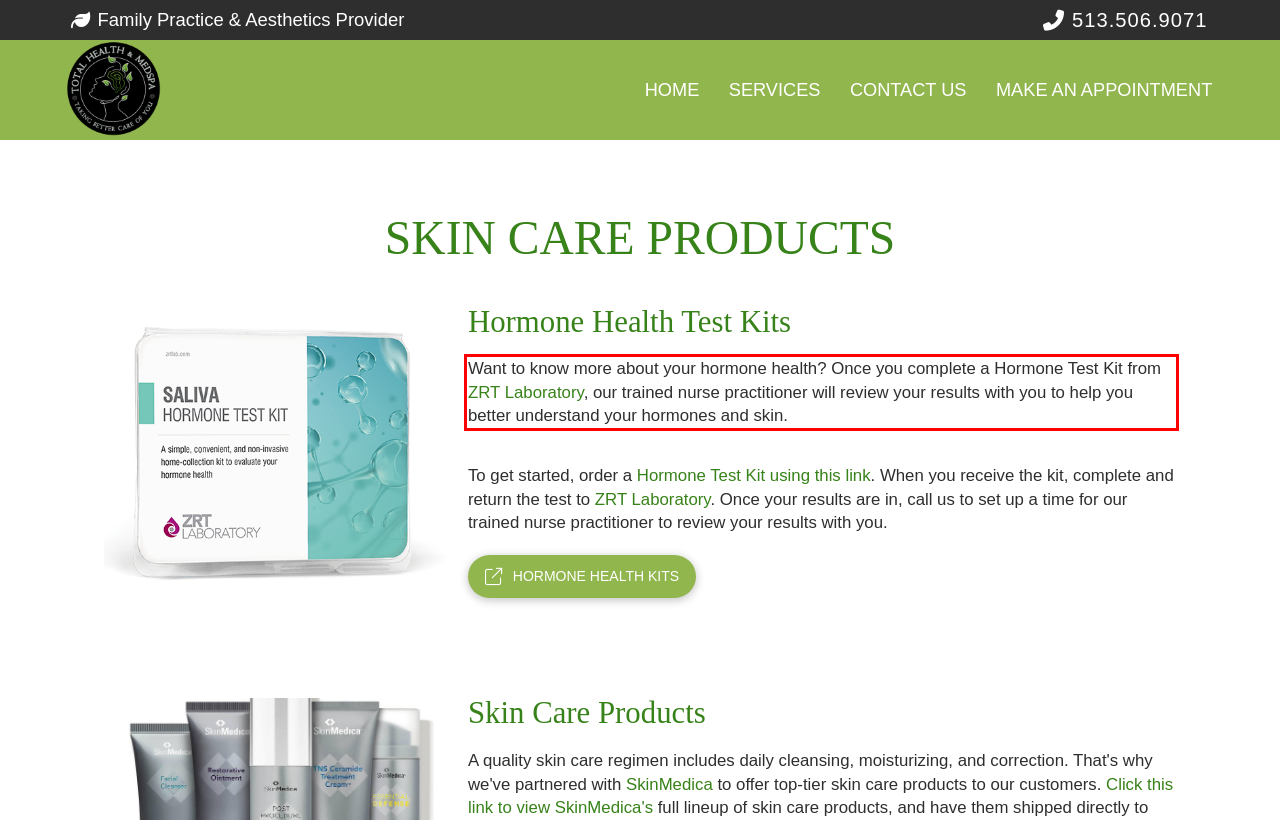Look at the webpage screenshot and recognize the text inside the red bounding box.

Want to know more about your hormone health? Once you complete a Hormone Test Kit from ZRT Laboratory, our trained nurse practitioner will review your results with you to help you better understand your hormones and skin.